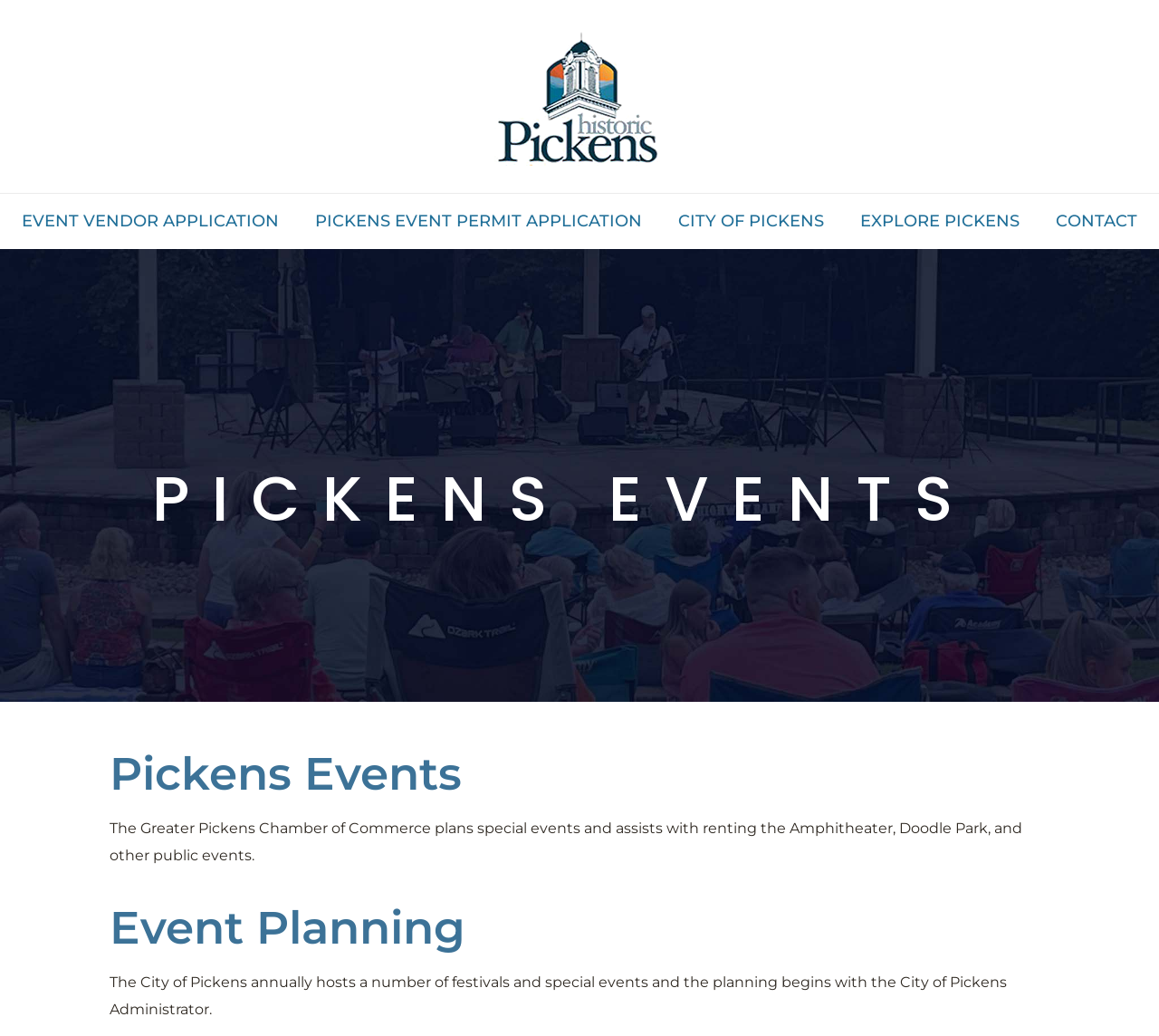Bounding box coordinates must be specified in the format (top-left x, top-left y, bottom-right x, bottom-right y). All values should be floating point numbers between 0 and 1. What are the bounding box coordinates of the UI element described as: PICKENS EVENT PERMIT APPLICATION

[0.256, 0.187, 0.57, 0.24]